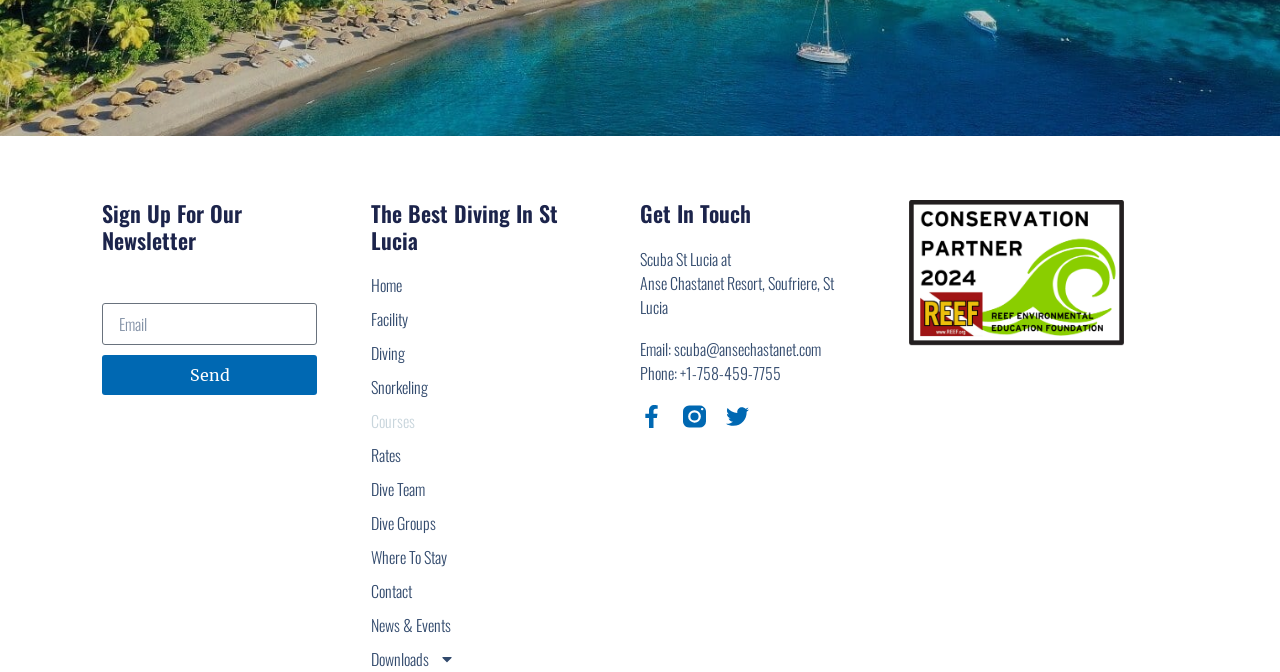What is the logo below the 'Get In Touch' section?
Please provide an in-depth and detailed response to the question.

I found the logo below the 'Get In Touch' section by looking at the image element with the description 'Conservation Partners Master Logo Reef'.